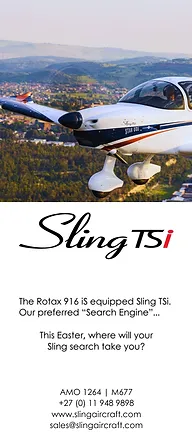What is the occasion mentioned in the text overlay?
Please look at the screenshot and answer in one word or a short phrase.

Easter